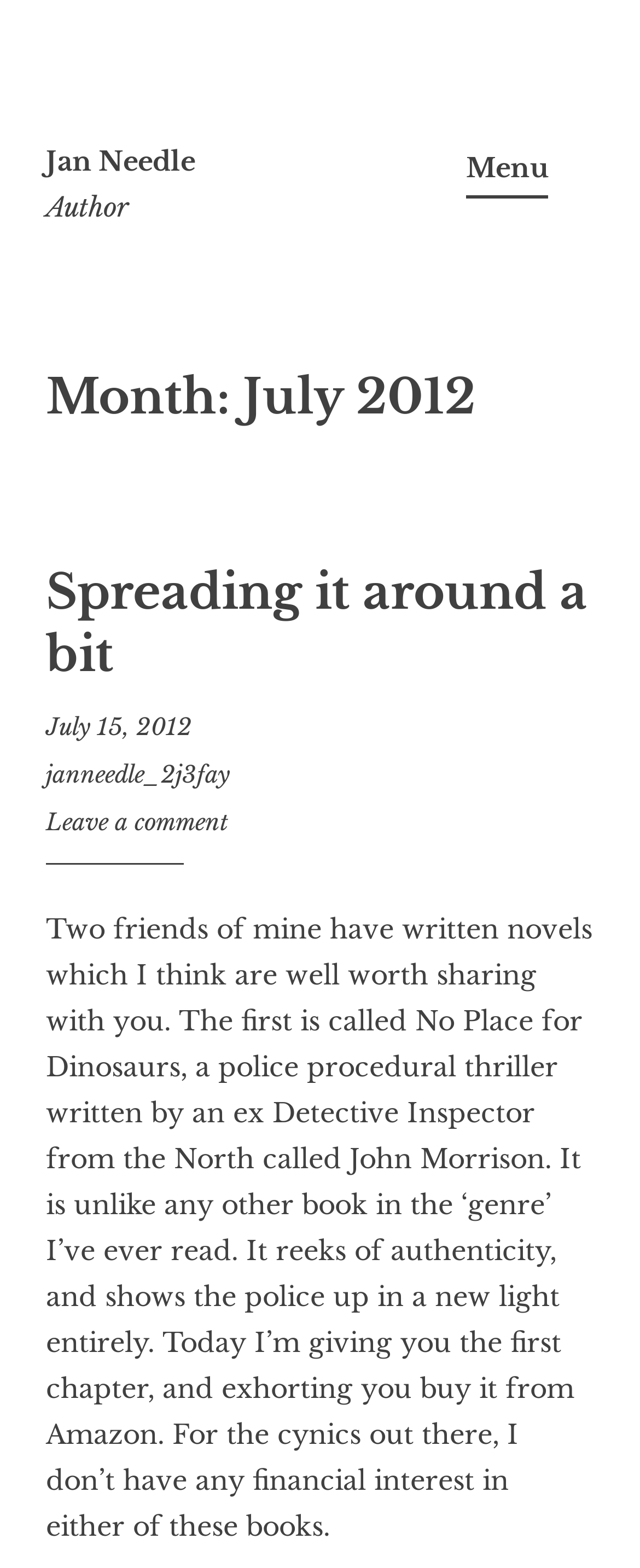What is the author's name?
Based on the visual, give a brief answer using one word or a short phrase.

Jan Needle